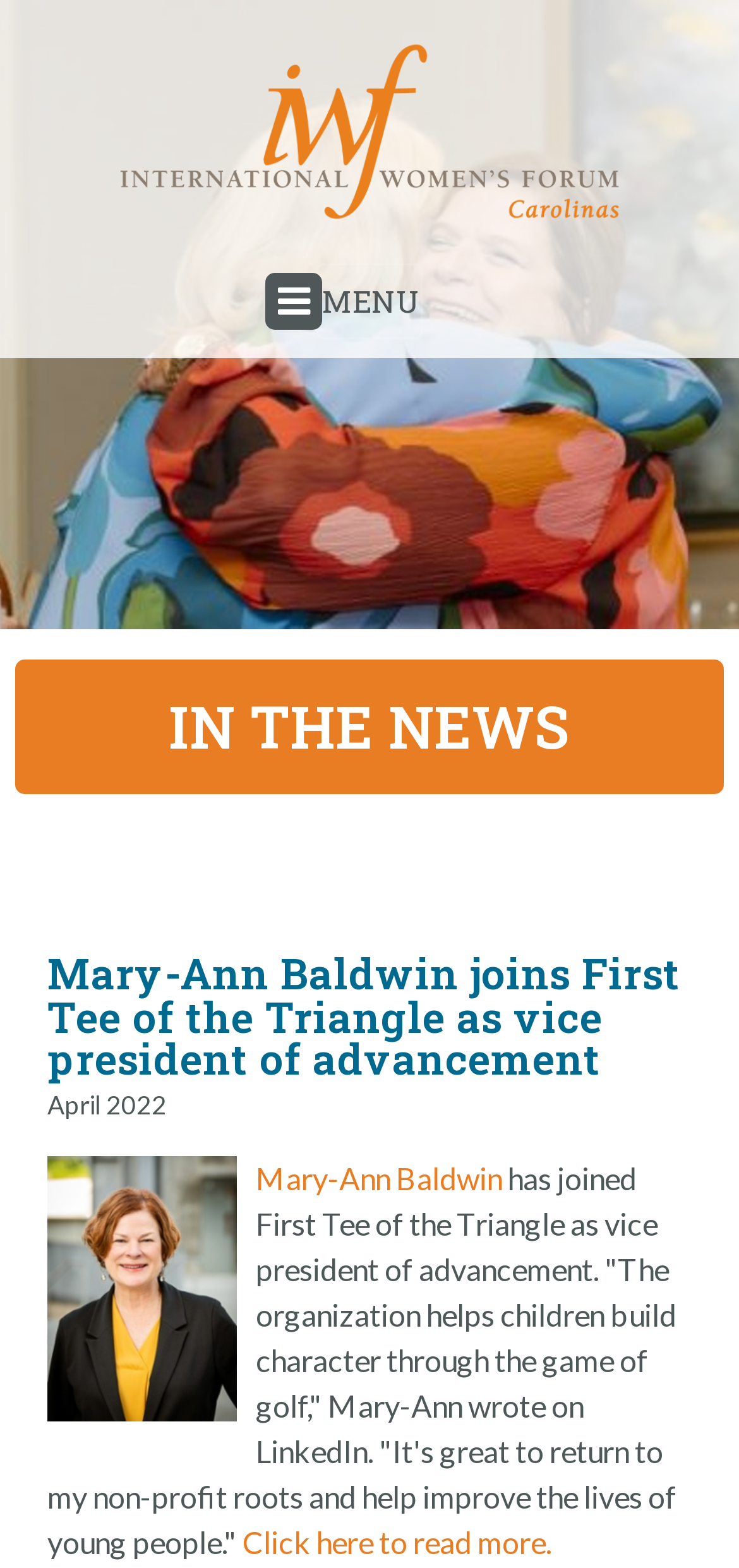Provide a brief response to the question using a single word or phrase: 
What is the purpose of the organization Mary-Ann Baldwin works for?

Help children build character through golf